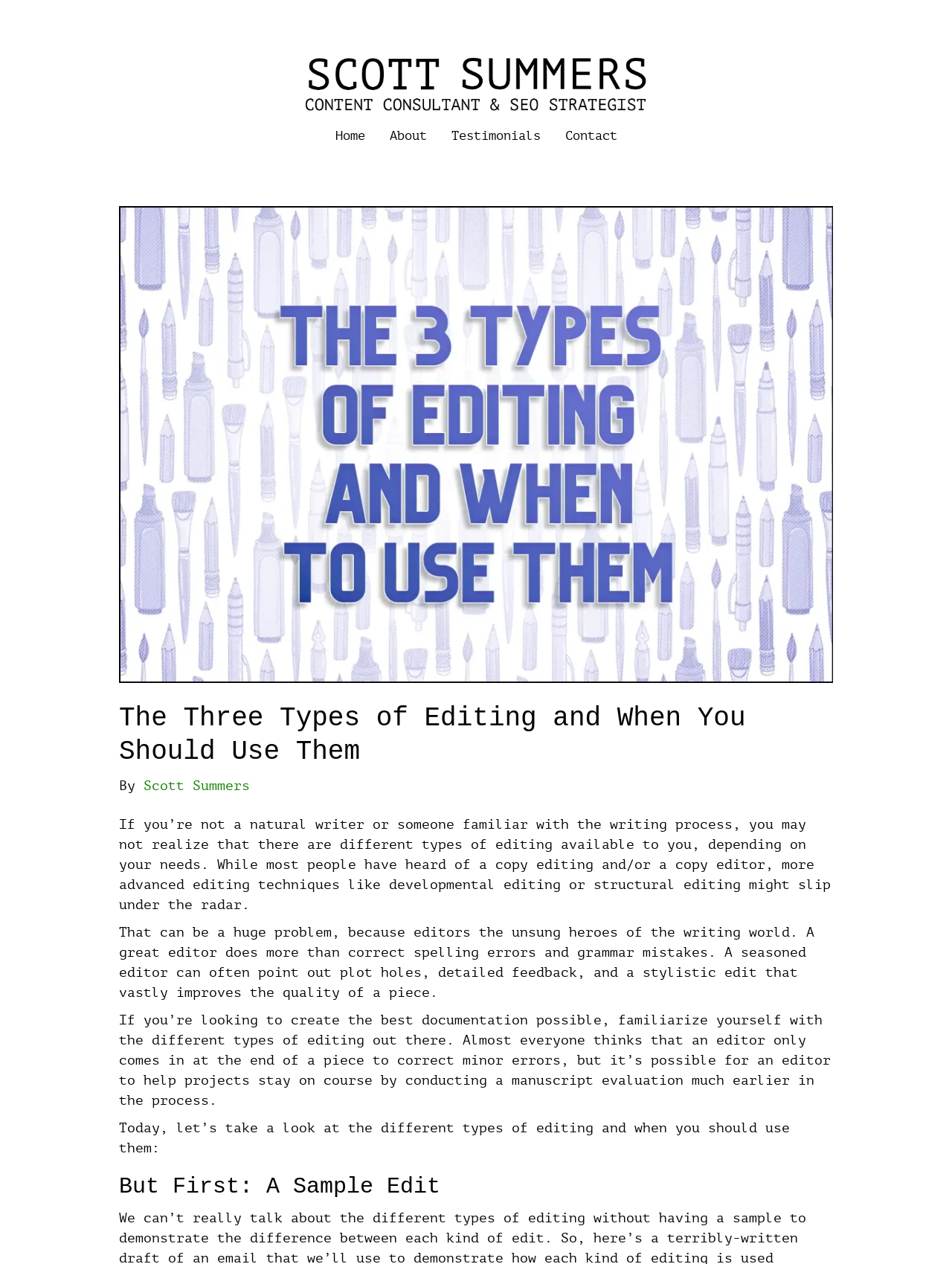What types of editing are discussed on this webpage?
From the image, respond with a single word or phrase.

Developmental, structural, and copy editing